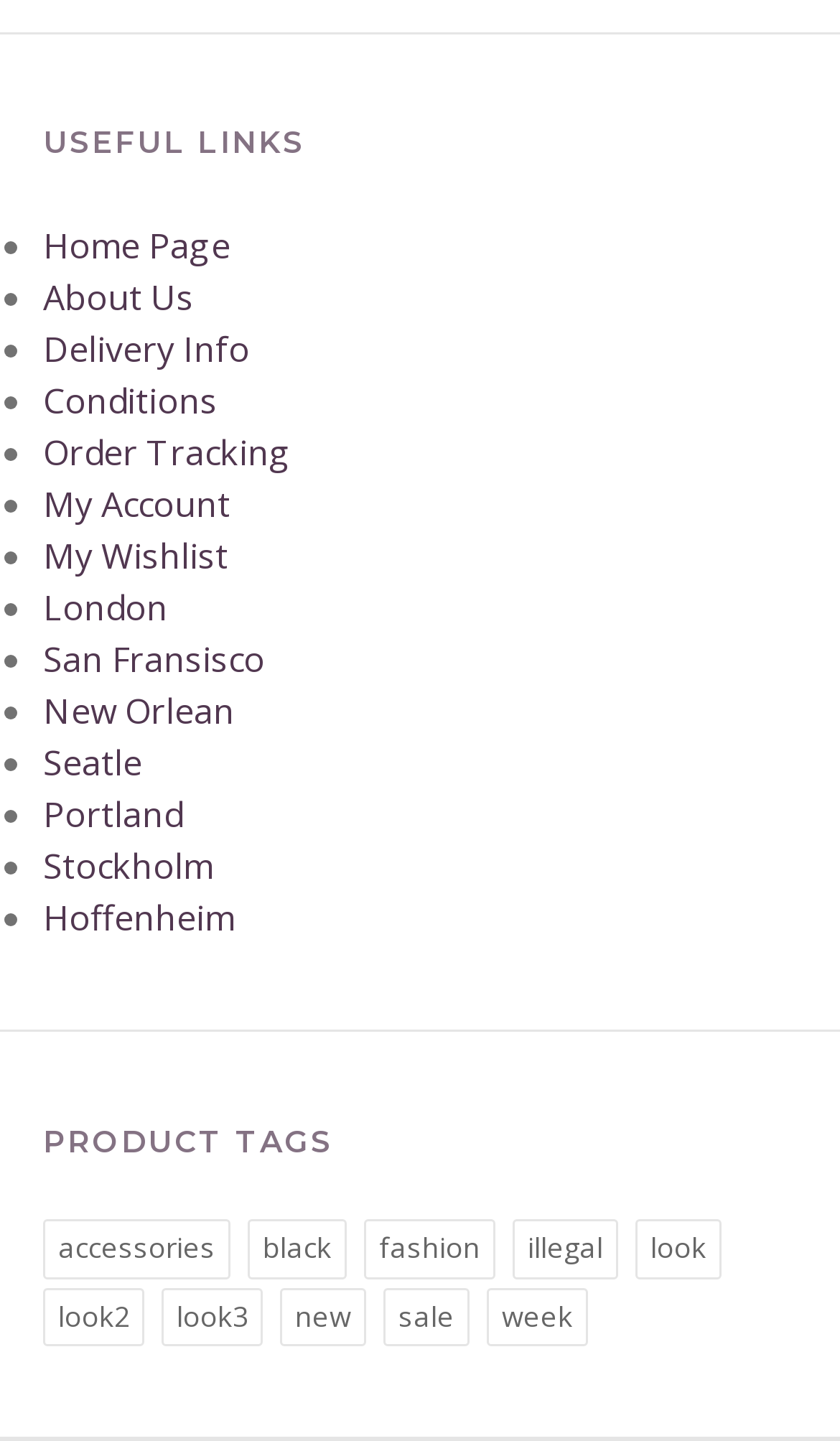What is the purpose of the list markers?
Please provide a comprehensive answer based on the details in the screenshot.

The list markers (•) are used to indicate that the links below 'USEFUL LINKS' and 'PRODUCT TAGS' are list items, making it clear that they are part of a categorized list.